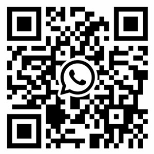What pattern is the QR code embedded in?
Based on the image, give a concise answer in the form of a single word or short phrase.

Black and white grid